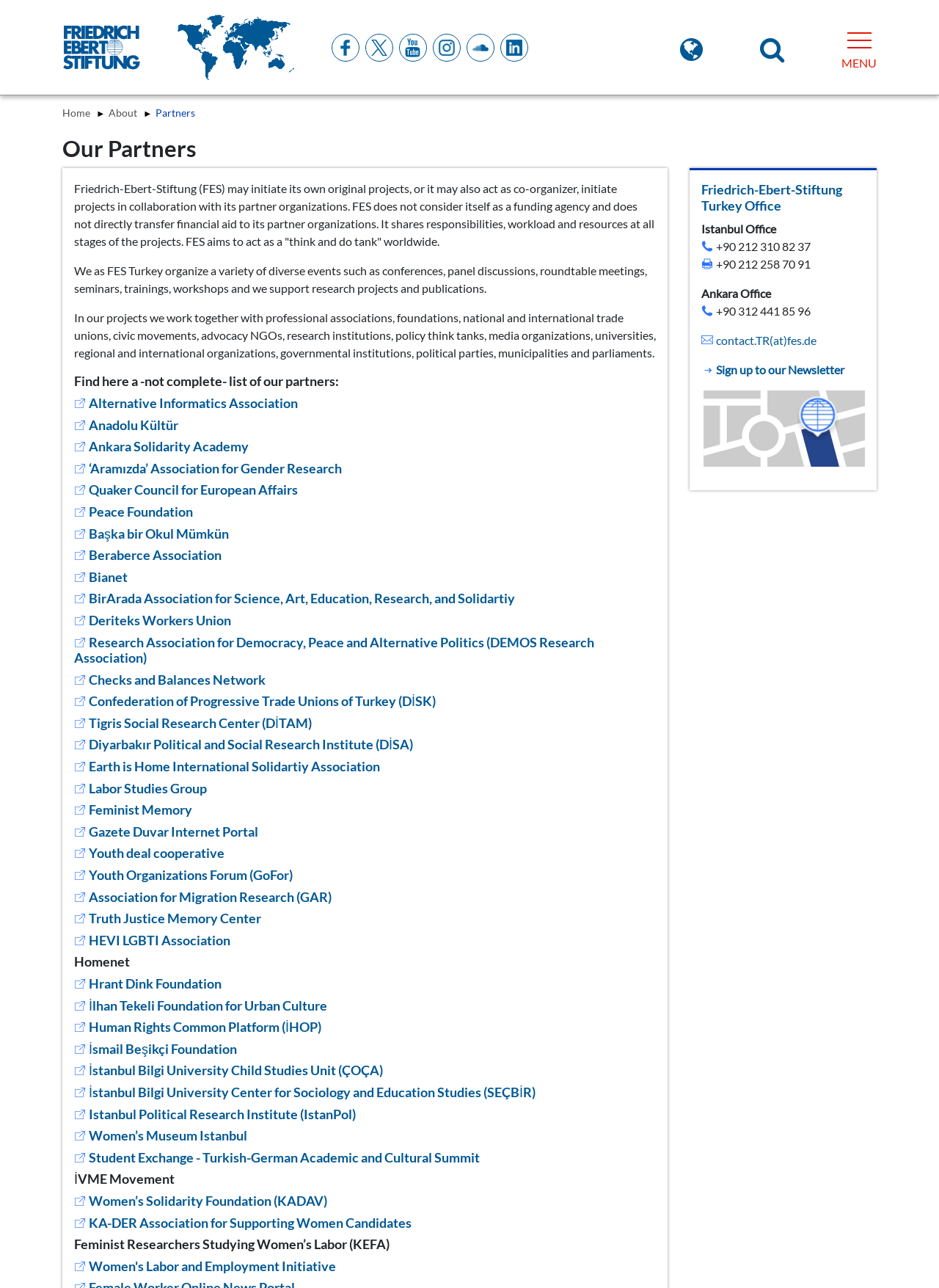Locate the bounding box coordinates of the clickable region to complete the following instruction: "Go to the Home page."

[0.066, 0.083, 0.1, 0.092]